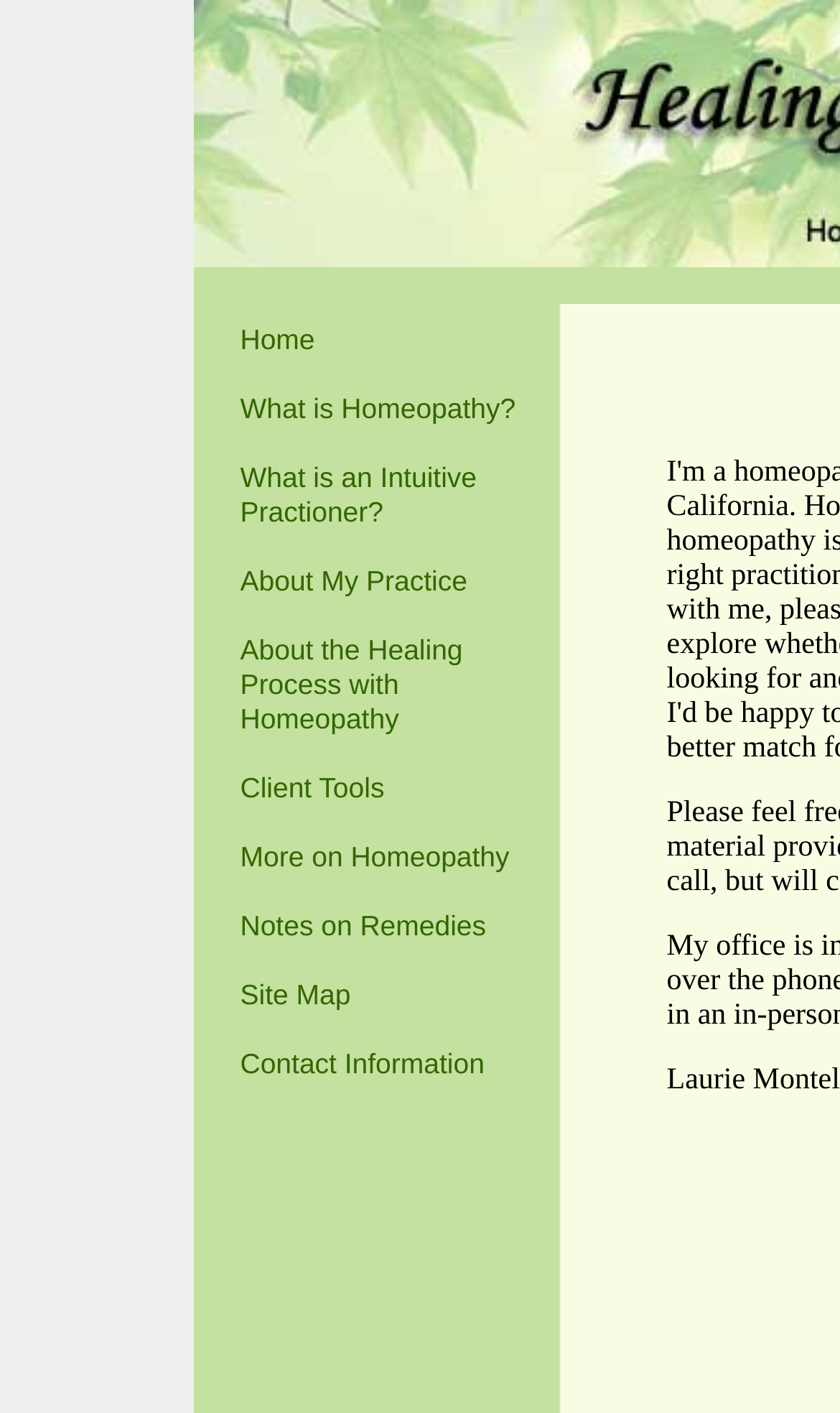What is the first link on the webpage?
Give a one-word or short phrase answer based on the image.

Home